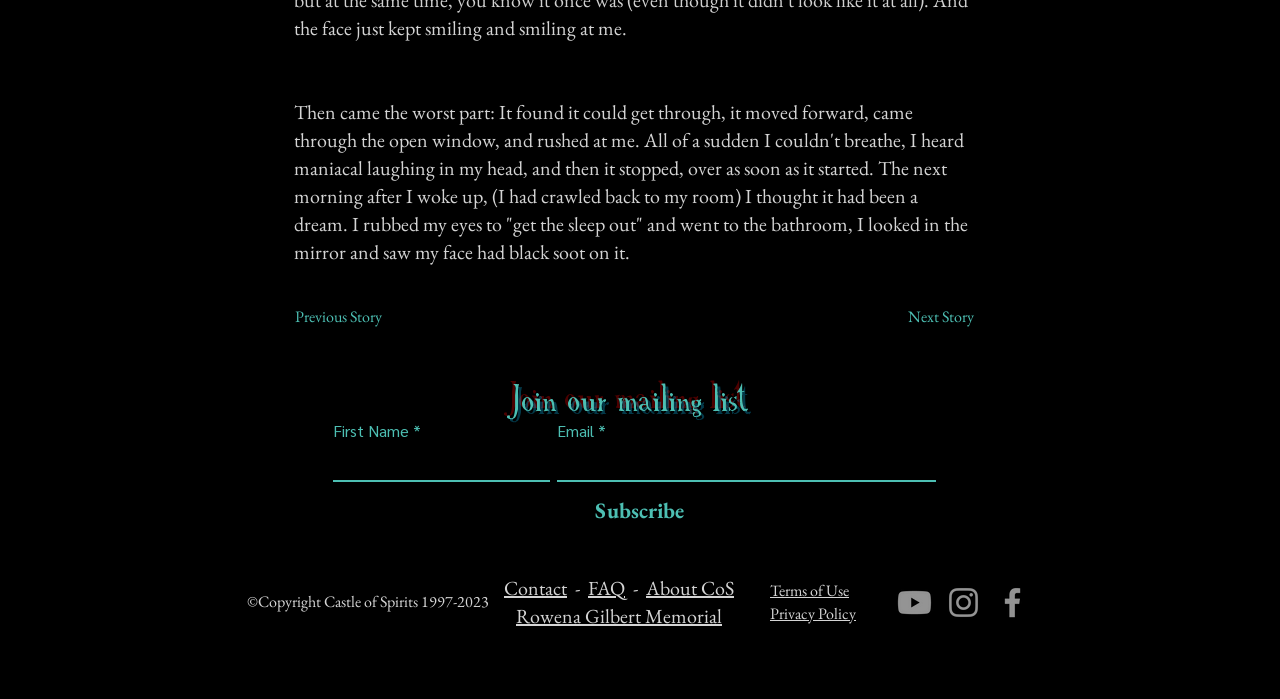Provide the bounding box coordinates for the area that should be clicked to complete the instruction: "Read the previous story".

[0.23, 0.425, 0.334, 0.482]